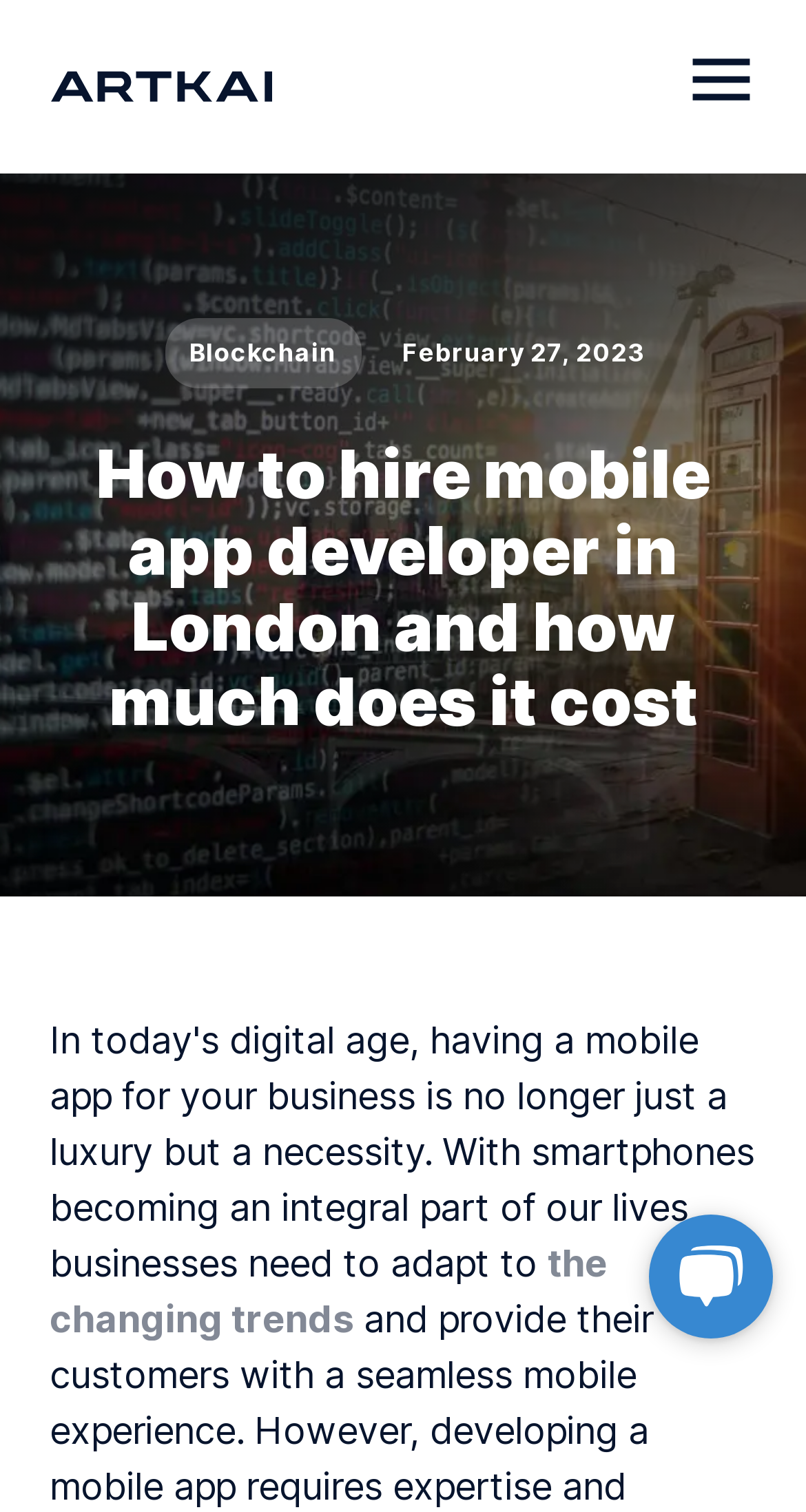Analyze the image and deliver a detailed answer to the question: What is the topic related to blockchain?

I found that the topic related to blockchain is hiring mobile app developers because the StaticText element with the content 'Blockchain' is located near the heading 'How to hire mobile app developer in London and how much does it cost', indicating that blockchain is a relevant topic in the context of hiring mobile app developers.